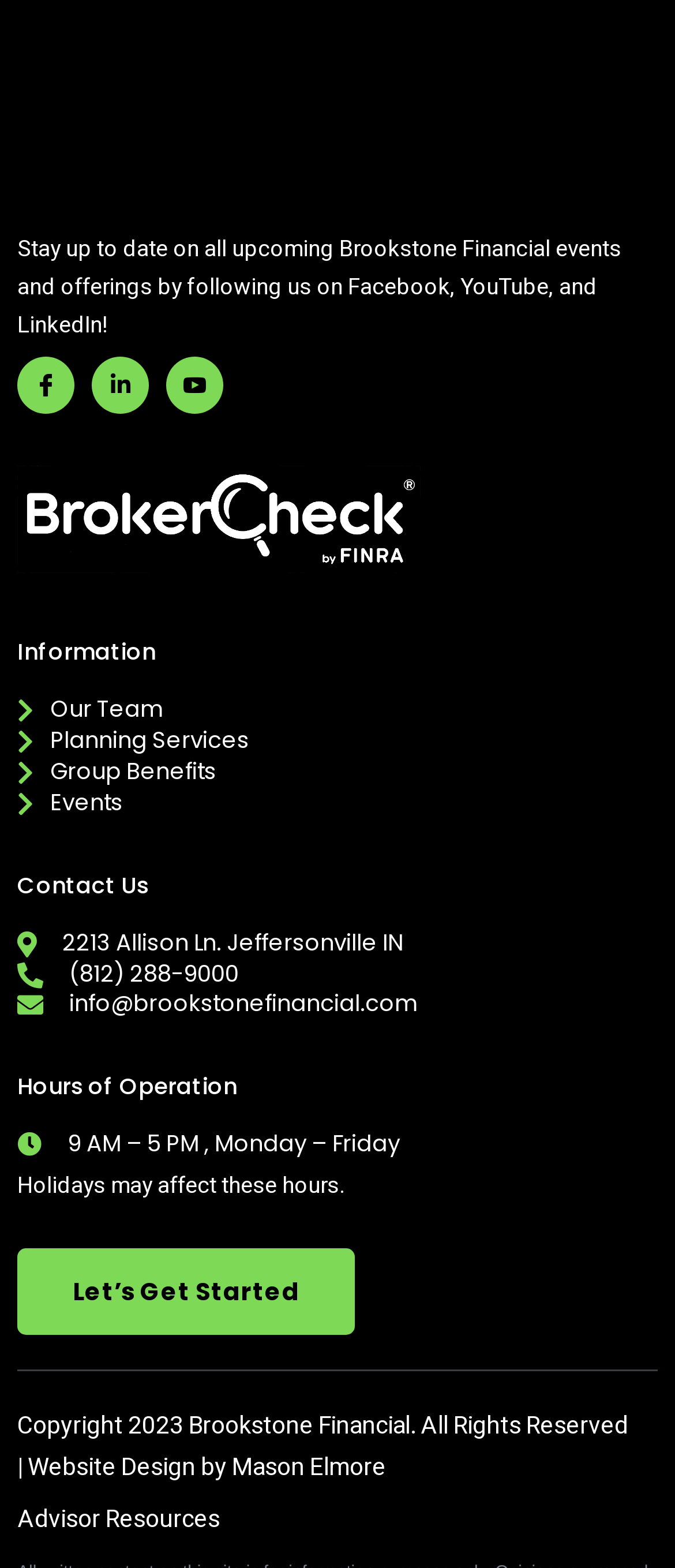Locate the bounding box coordinates of the area you need to click to fulfill this instruction: 'Access Advisor Resources'. The coordinates must be in the form of four float numbers ranging from 0 to 1: [left, top, right, bottom].

[0.026, 0.956, 0.326, 0.982]